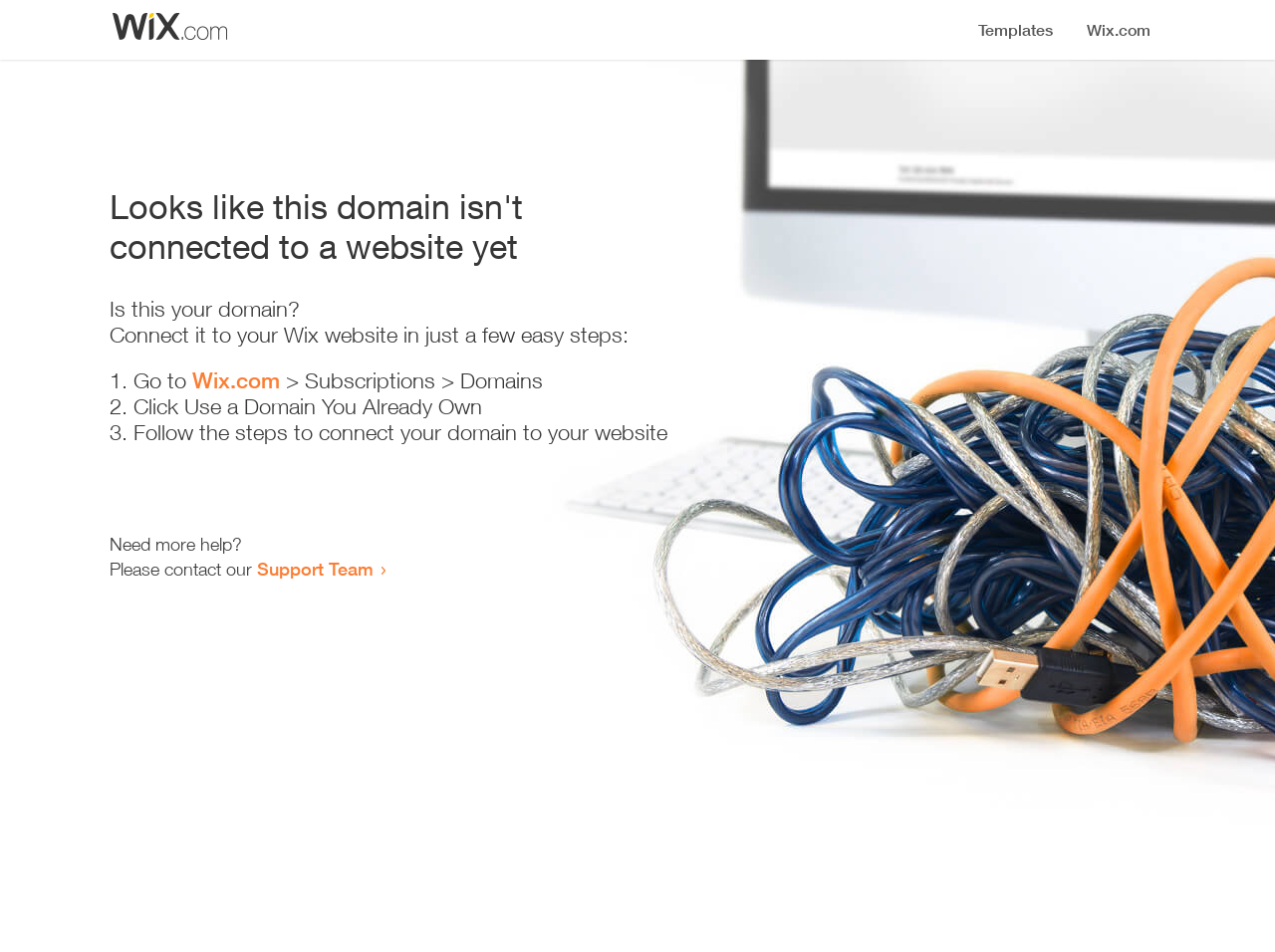What is the current status of the domain?
With the help of the image, please provide a detailed response to the question.

The webpage indicates that the domain is not connected to a website yet, as stated in the heading 'Looks like this domain isn't connected to a website yet'.